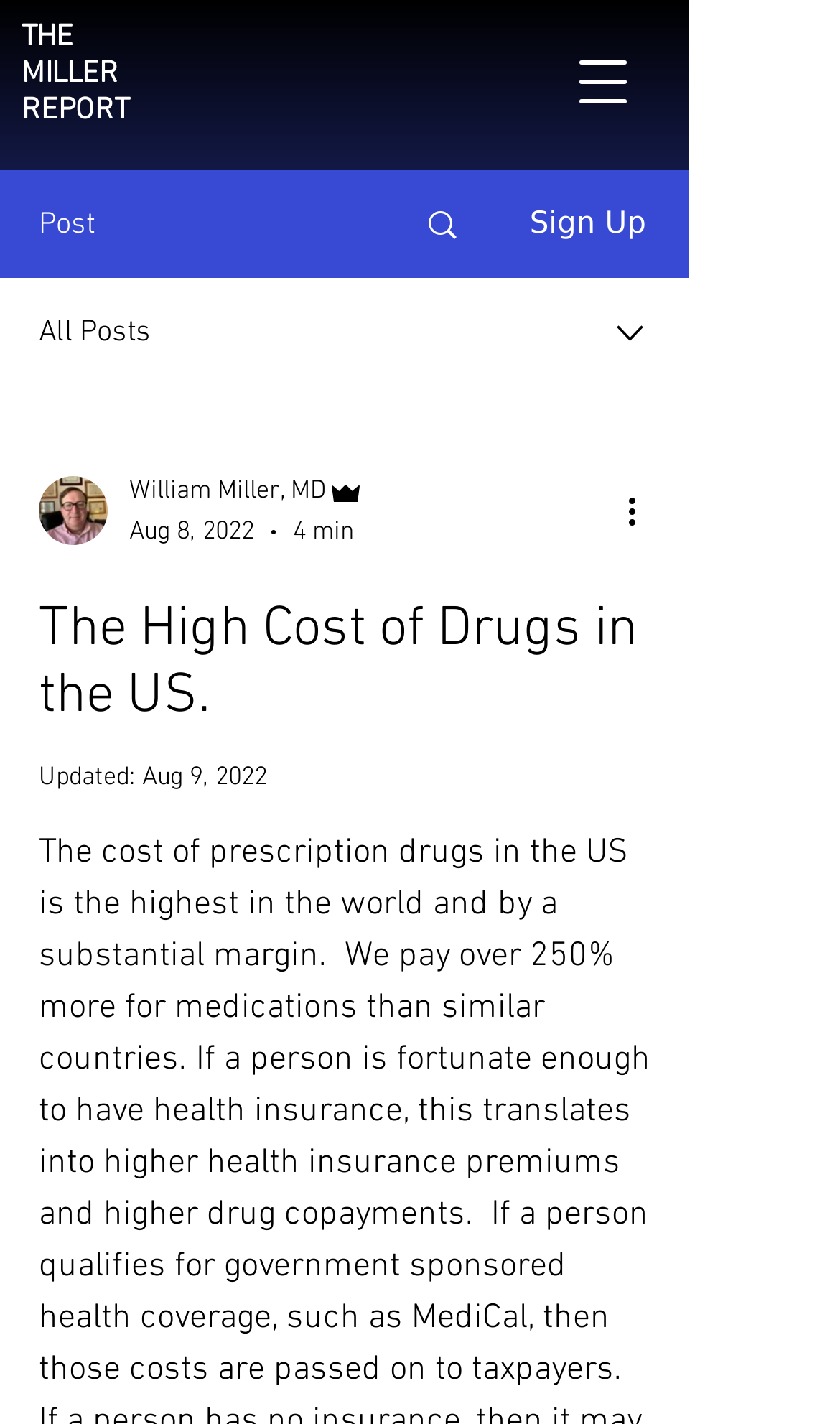What is the title of the report mentioned in the post?
Please give a detailed and elaborate answer to the question based on the image.

I found the title of the report by examining the heading element that contains the report title. The title 'THE MILLER REPORT' is listed as a link.